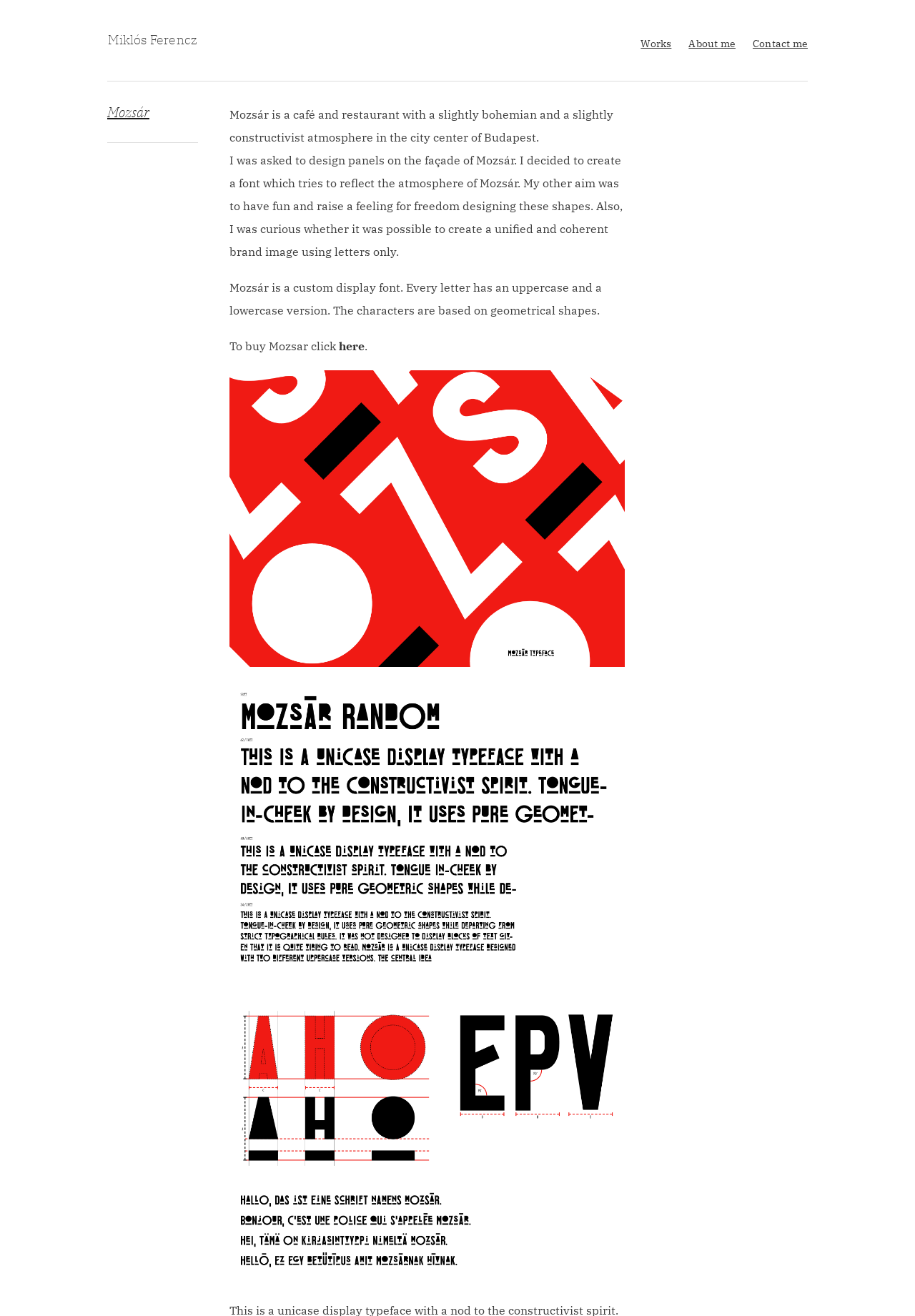Refer to the screenshot and answer the following question in detail:
What is the purpose of the font designed for Mozsár?

I read the StaticText element which describes the design of the font, and found that the purpose was to reflect the atmosphere of Mozsár and to have fun designing the shapes.